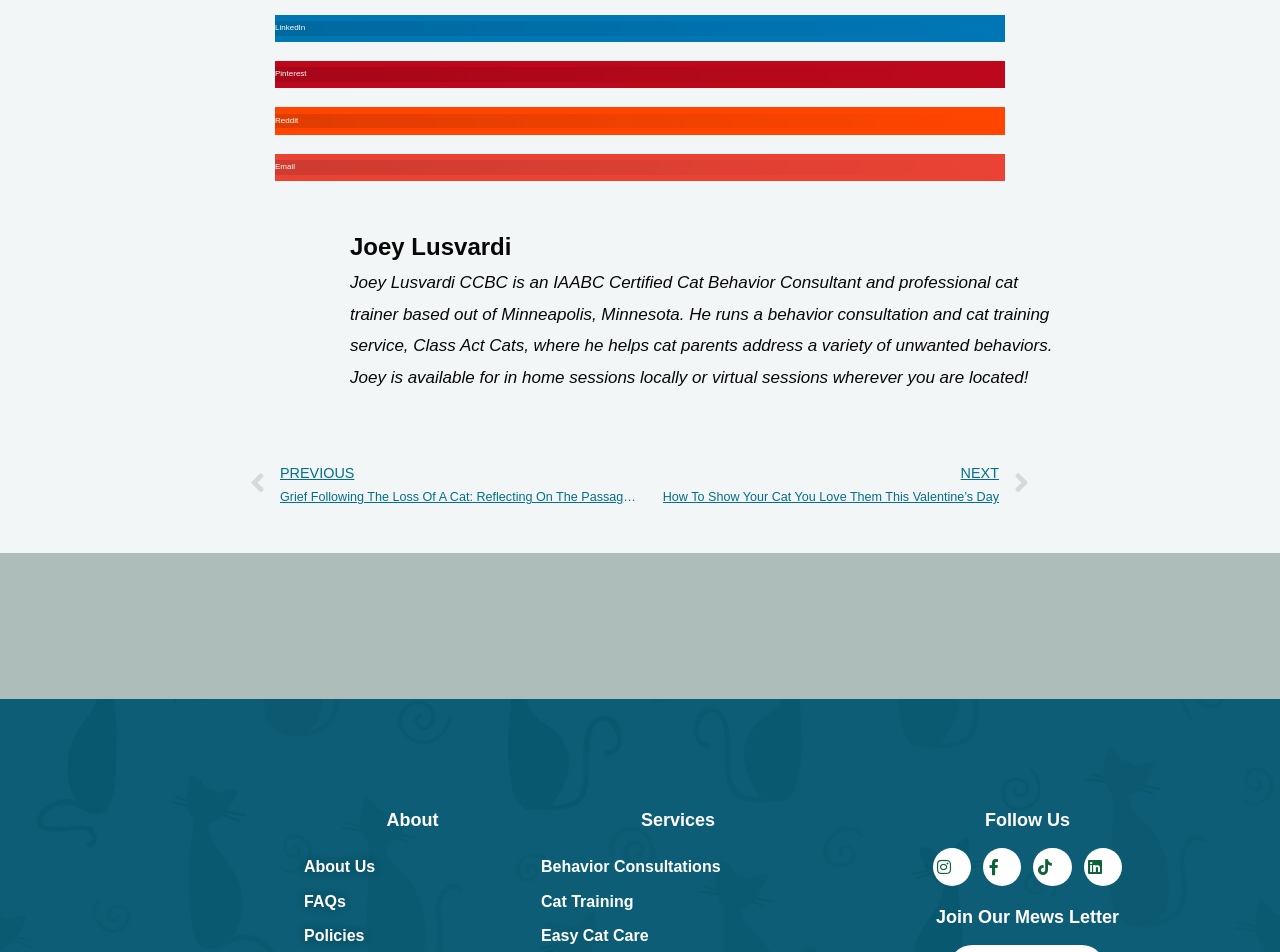Find the bounding box coordinates of the element's region that should be clicked in order to follow the given instruction: "Visit IAABC website". The coordinates should consist of four float numbers between 0 and 1, i.e., [left, top, right, bottom].

[0.031, 0.601, 0.108, 0.652]